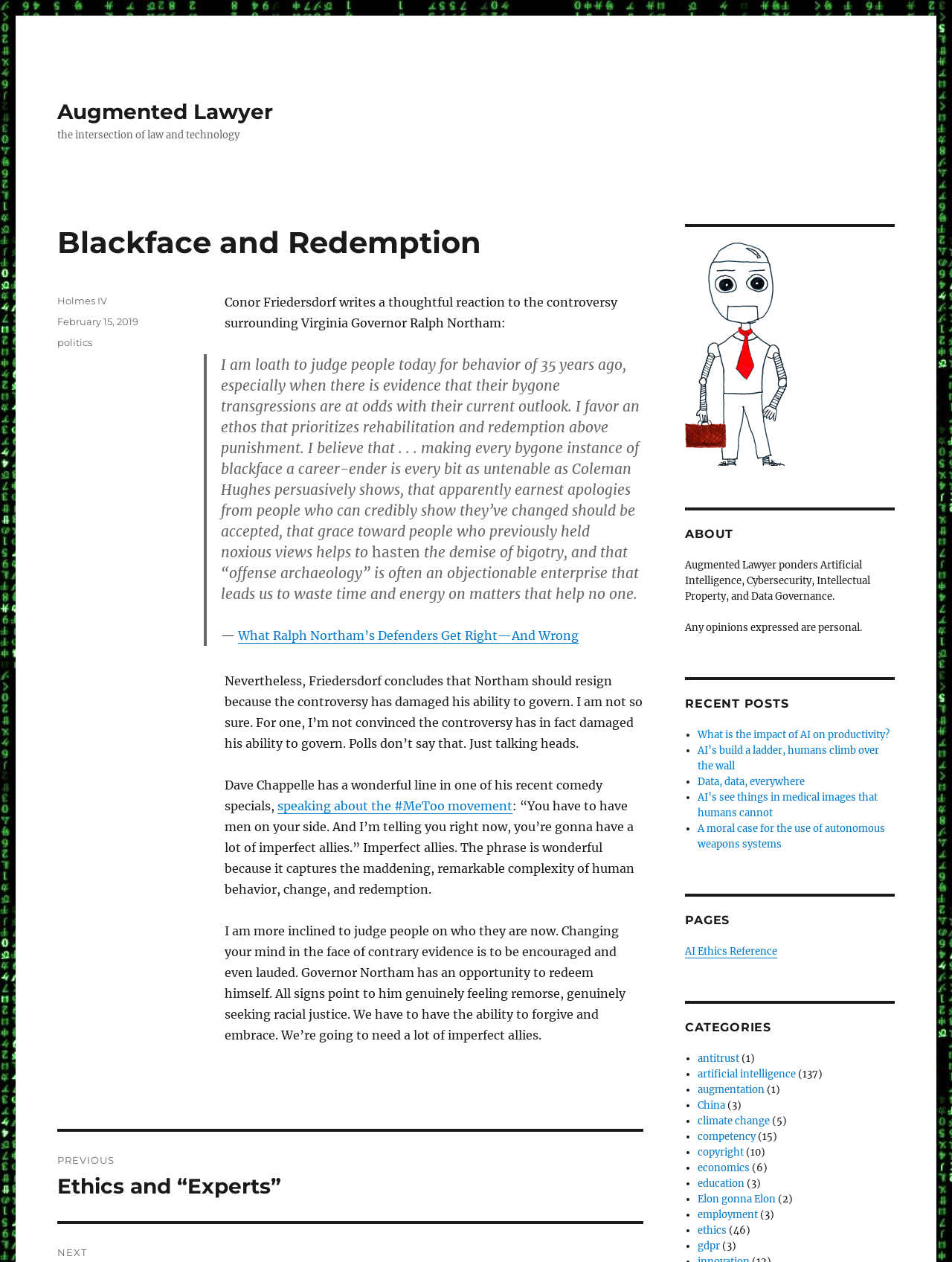What is the date of the post? Using the information from the screenshot, answer with a single word or phrase.

February 15, 2019